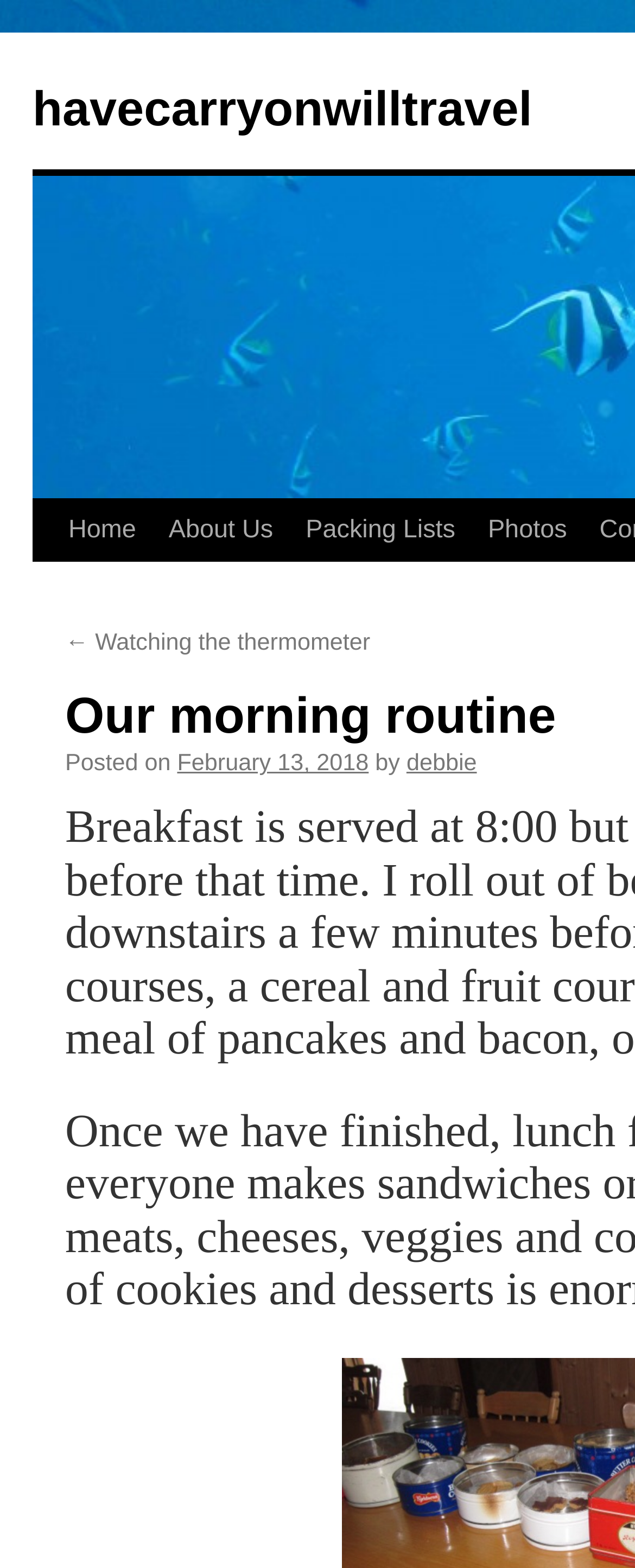Determine the bounding box coordinates for the region that must be clicked to execute the following instruction: "check packing lists".

[0.456, 0.319, 0.743, 0.358]